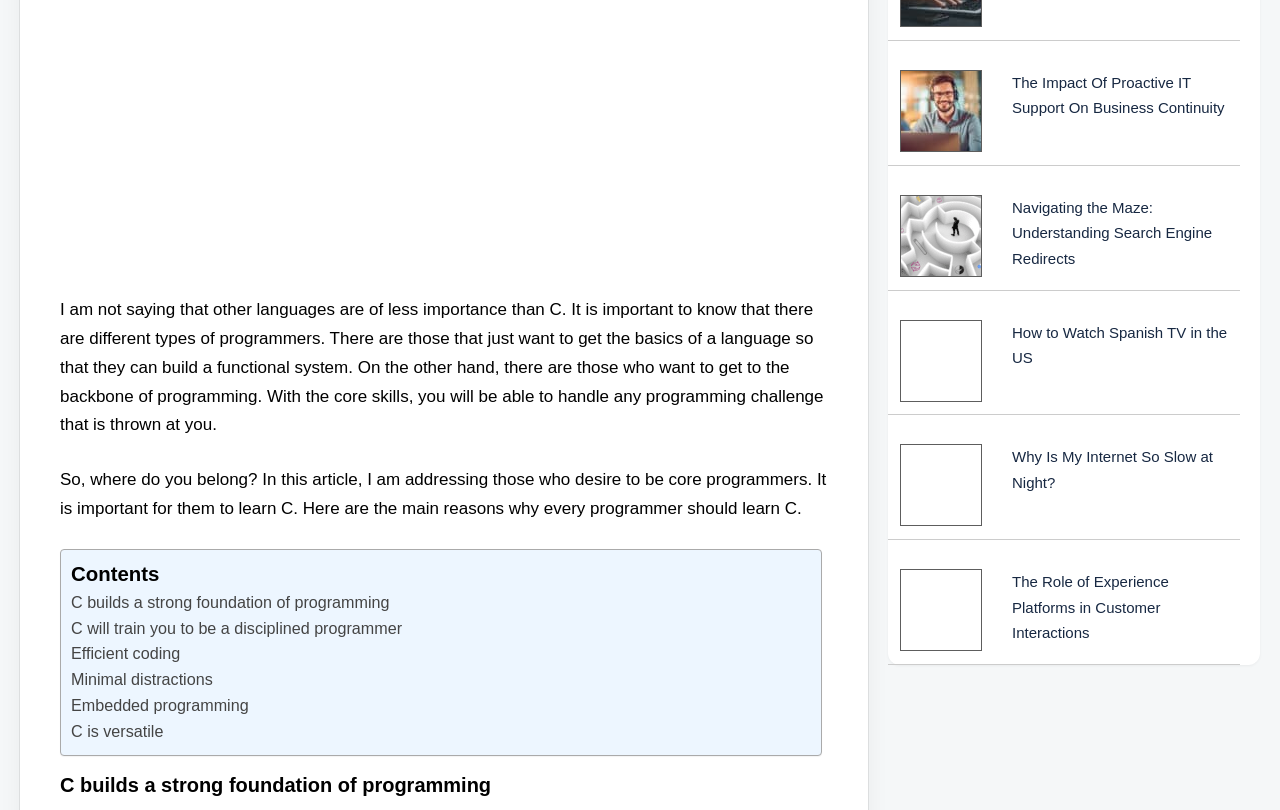Indicate the bounding box coordinates of the clickable region to achieve the following instruction: "View the image 'search engine maze'."

[0.703, 0.24, 0.767, 0.342]